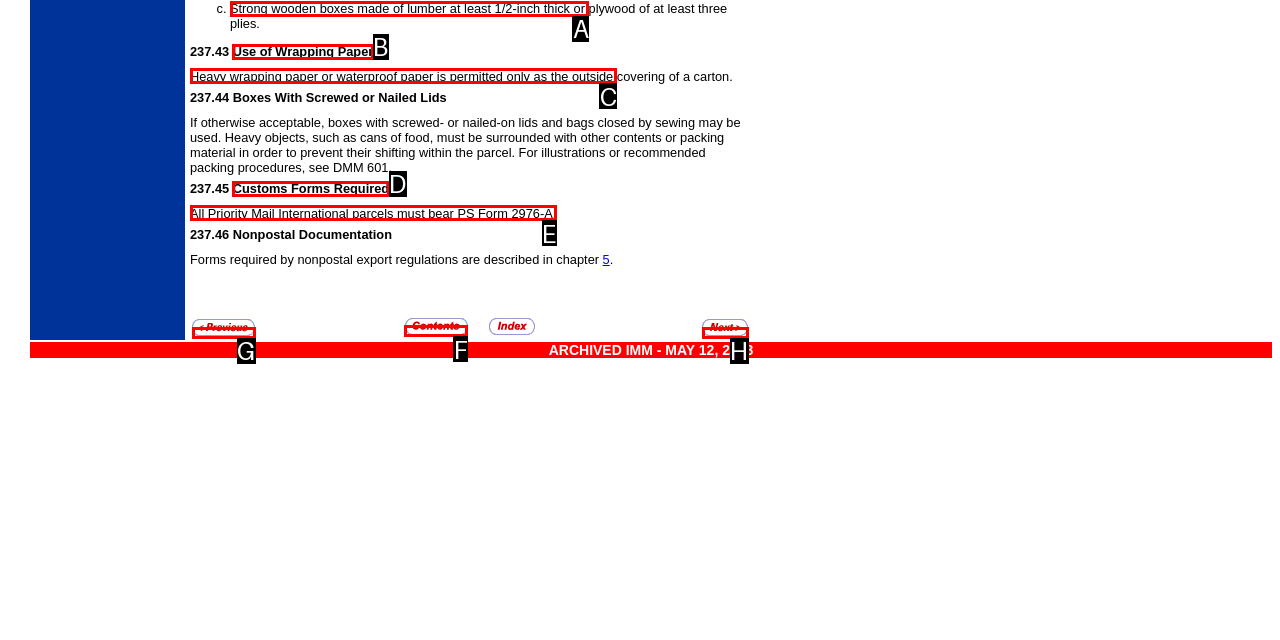Identify which HTML element matches the description: Use of Wrapping Paper
Provide your answer in the form of the letter of the correct option from the listed choices.

B